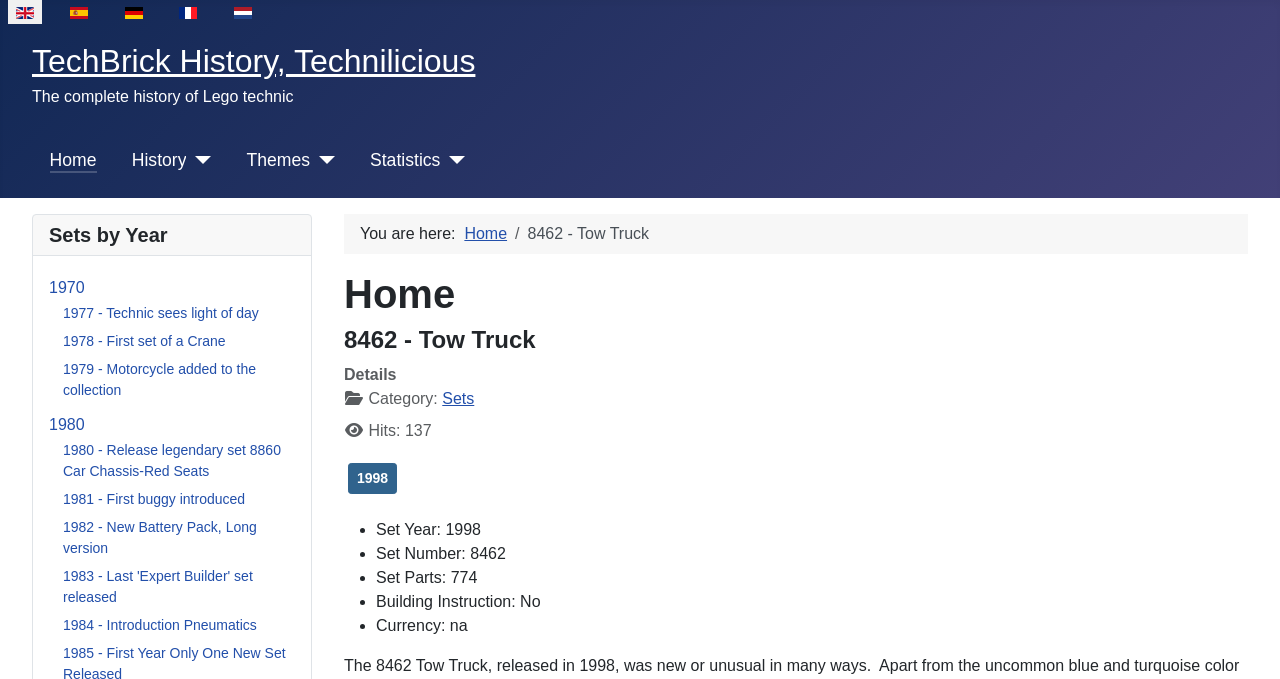Could you specify the bounding box coordinates for the clickable section to complete the following instruction: "Click Post Comment"?

None